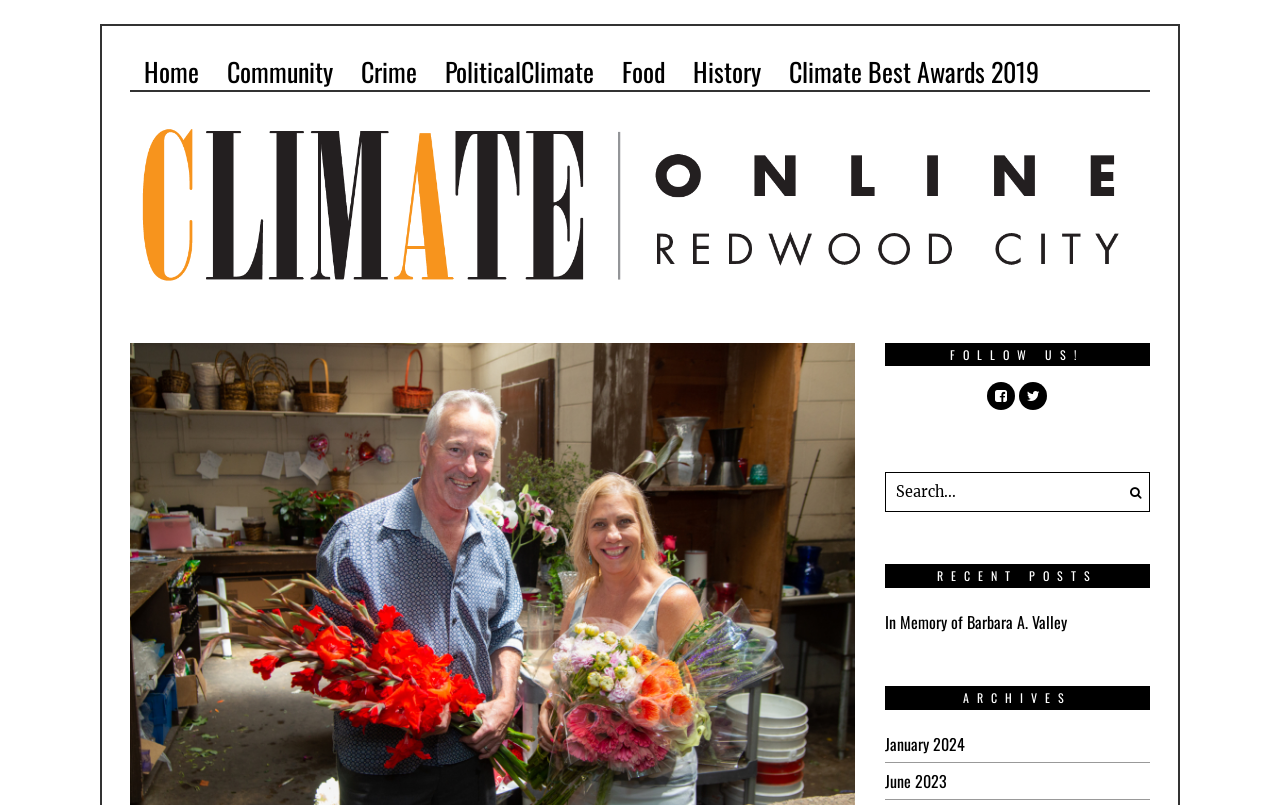Respond to the question below with a single word or phrase: How many main navigation links are there?

7